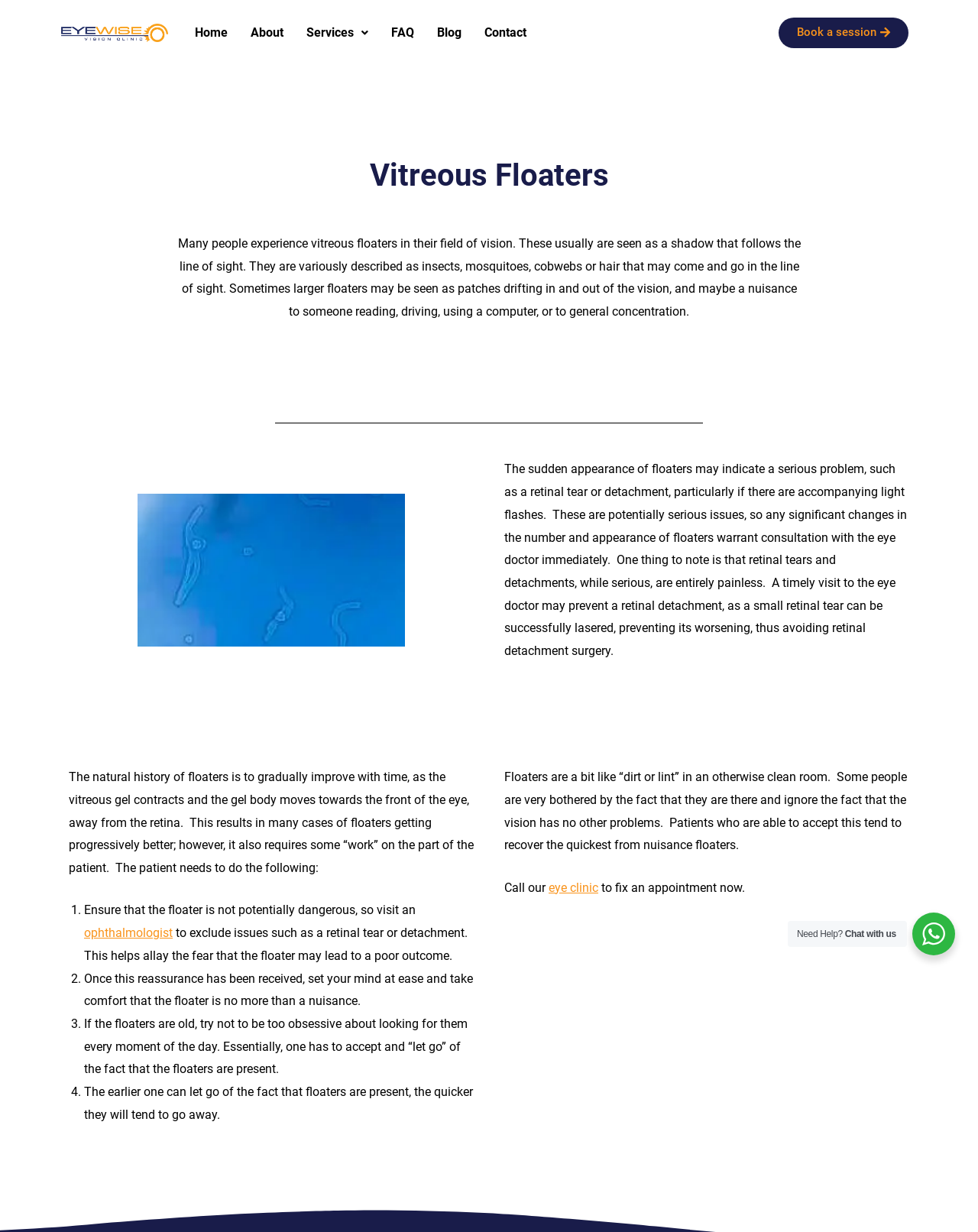Can you specify the bounding box coordinates of the area that needs to be clicked to fulfill the following instruction: "Click the Mooney on Theatre logo"?

None